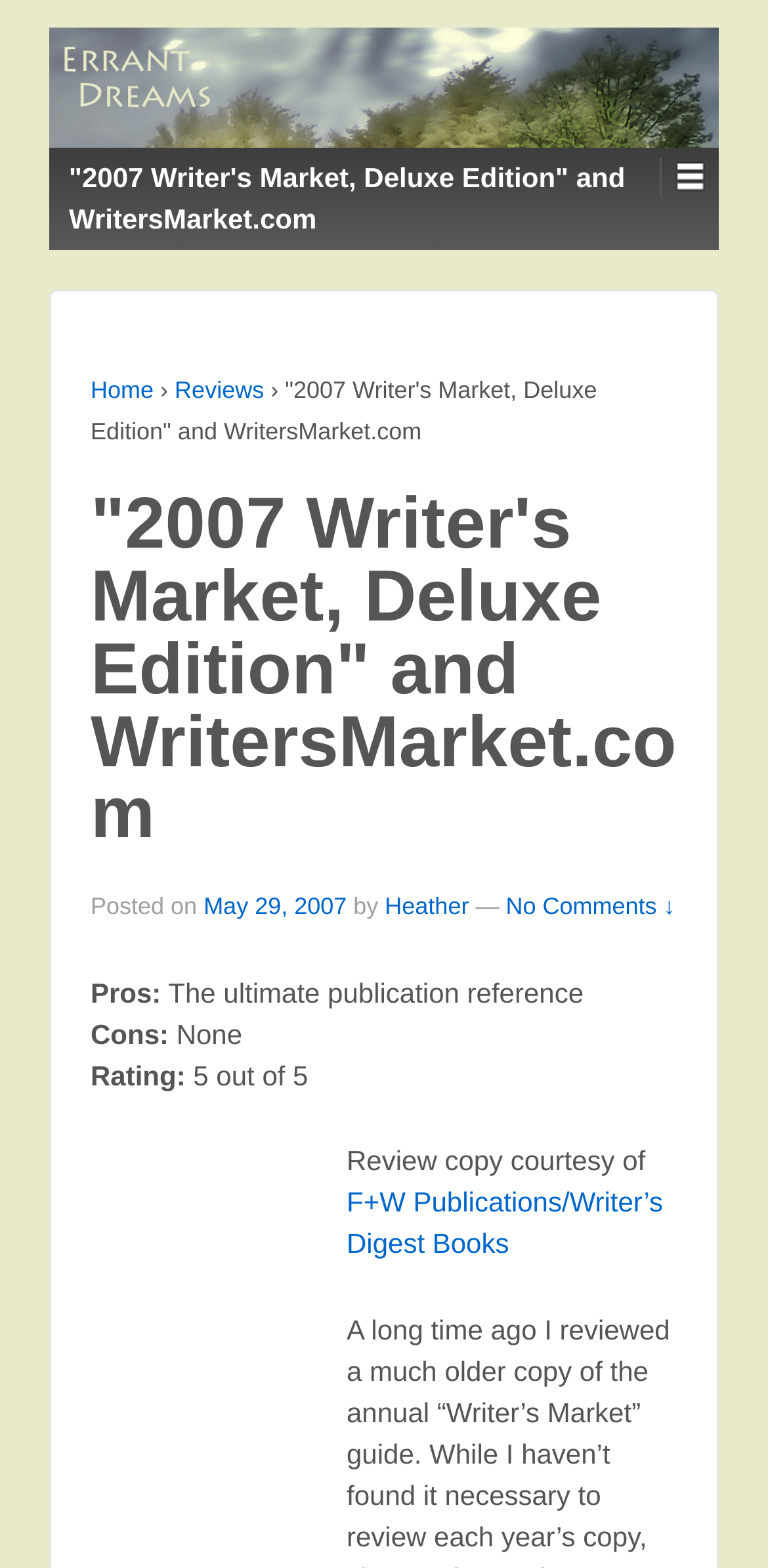Identify the bounding box coordinates of the section to be clicked to complete the task described by the following instruction: "Click on Errant Dreams". The coordinates should be four float numbers between 0 and 1, formatted as [left, top, right, bottom].

[0.064, 0.044, 0.936, 0.064]